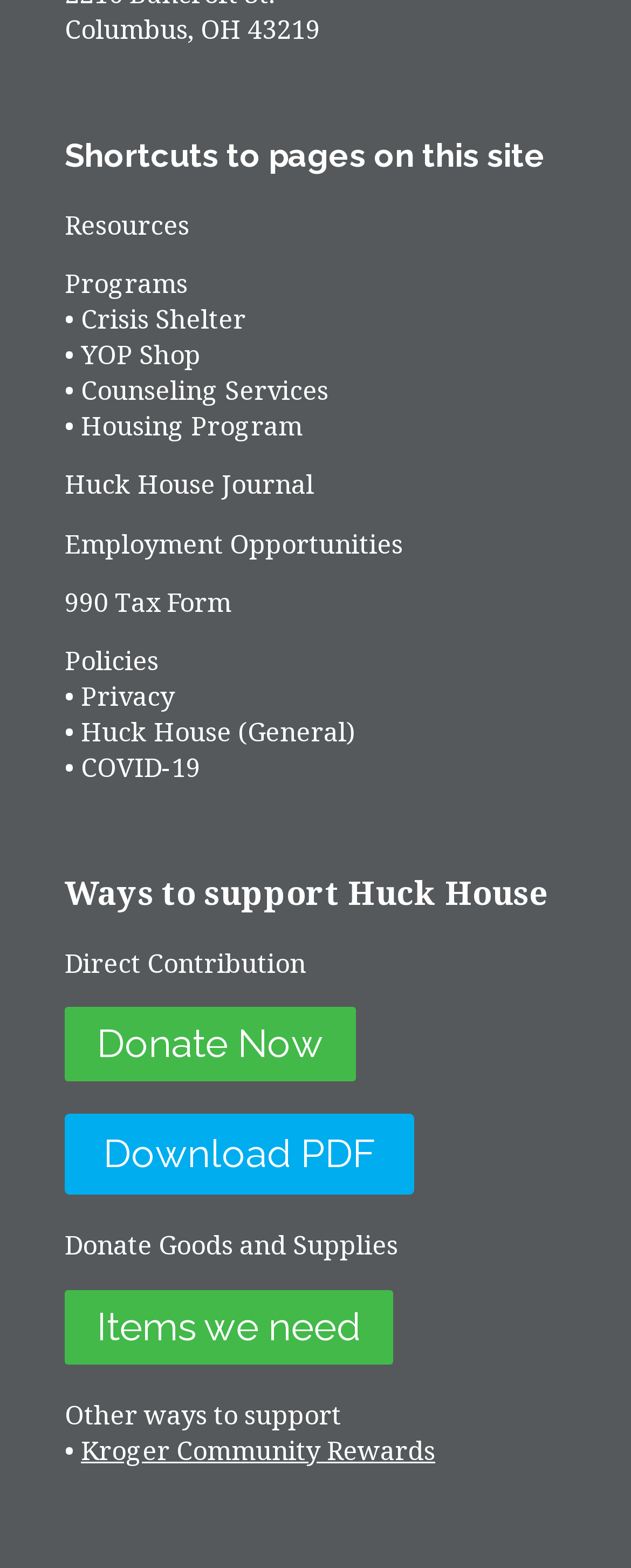Specify the bounding box coordinates of the area to click in order to follow the given instruction: "Check items needed for donation."

[0.103, 0.822, 0.623, 0.87]